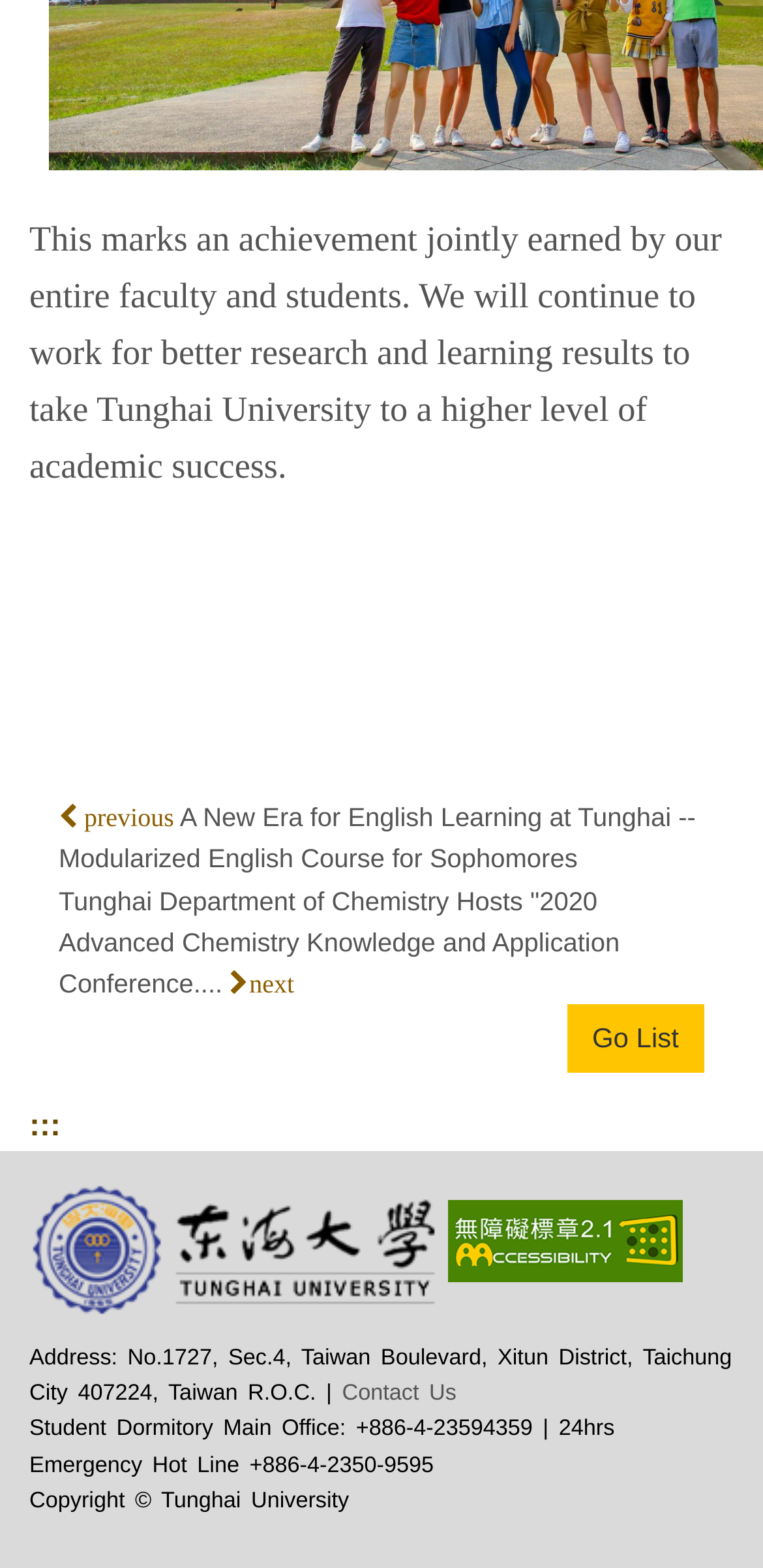Provide your answer to the question using just one word or phrase: What is the achievement mentioned on the webpage?

Jointly earned by faculty and students